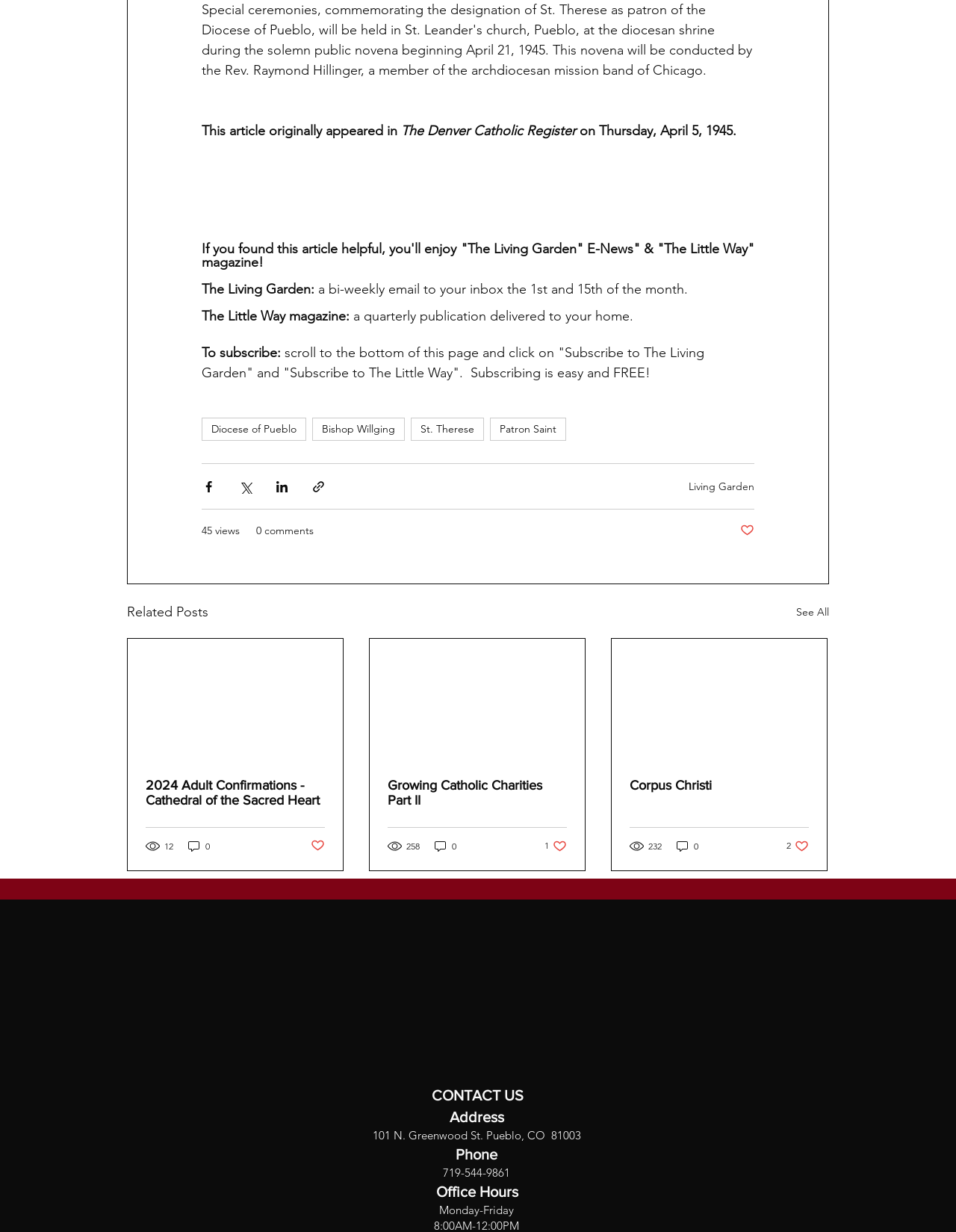How many views does the article '2024 Adult Confirmations - Cathedral of the Sacred Heart' have?
Provide a one-word or short-phrase answer based on the image.

12 views